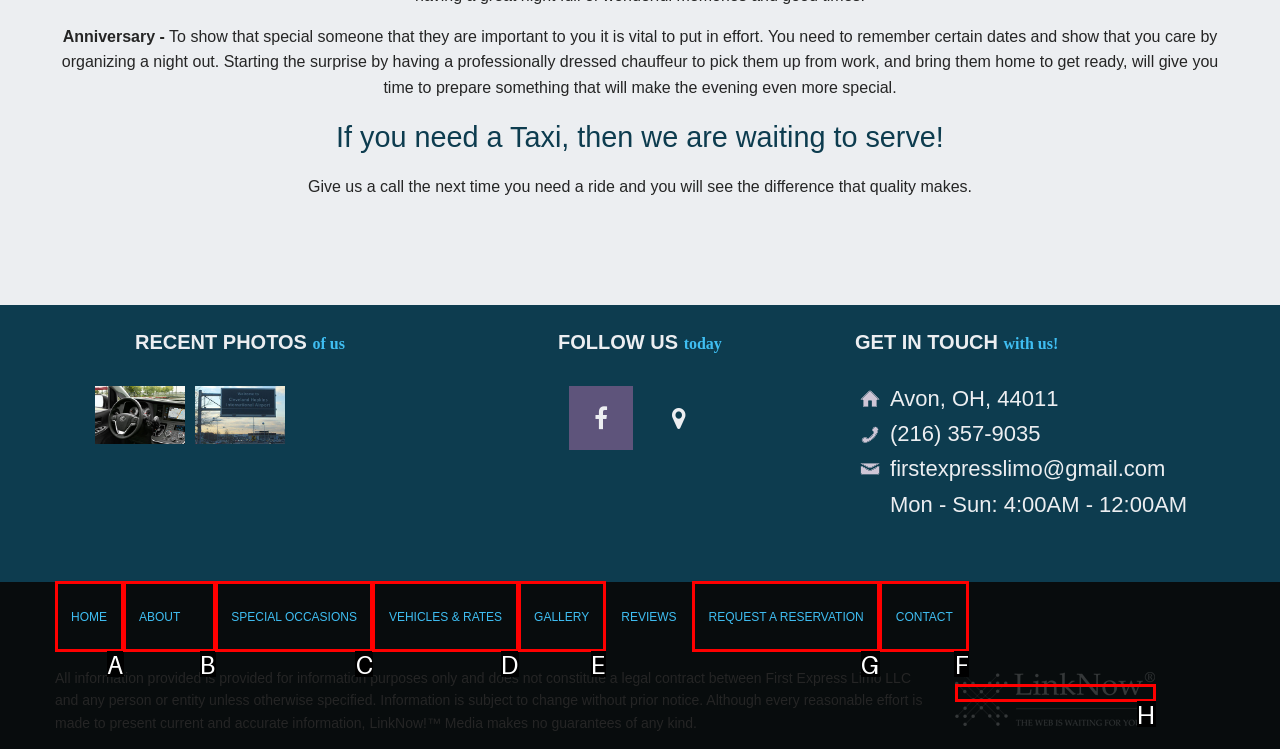Select the letter of the option that should be clicked to achieve the specified task: Request a reservation. Respond with just the letter.

G